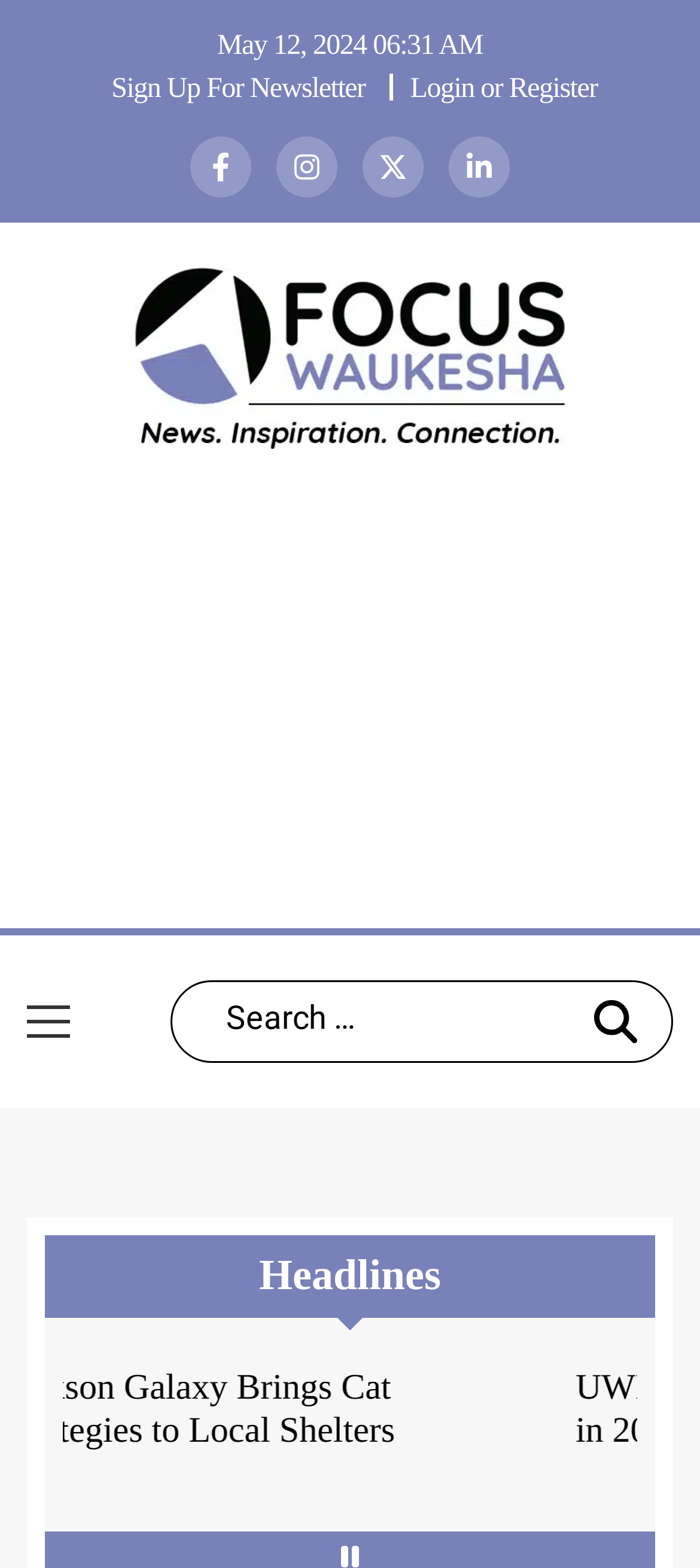Please determine the bounding box coordinates for the UI element described as: "CN".

None